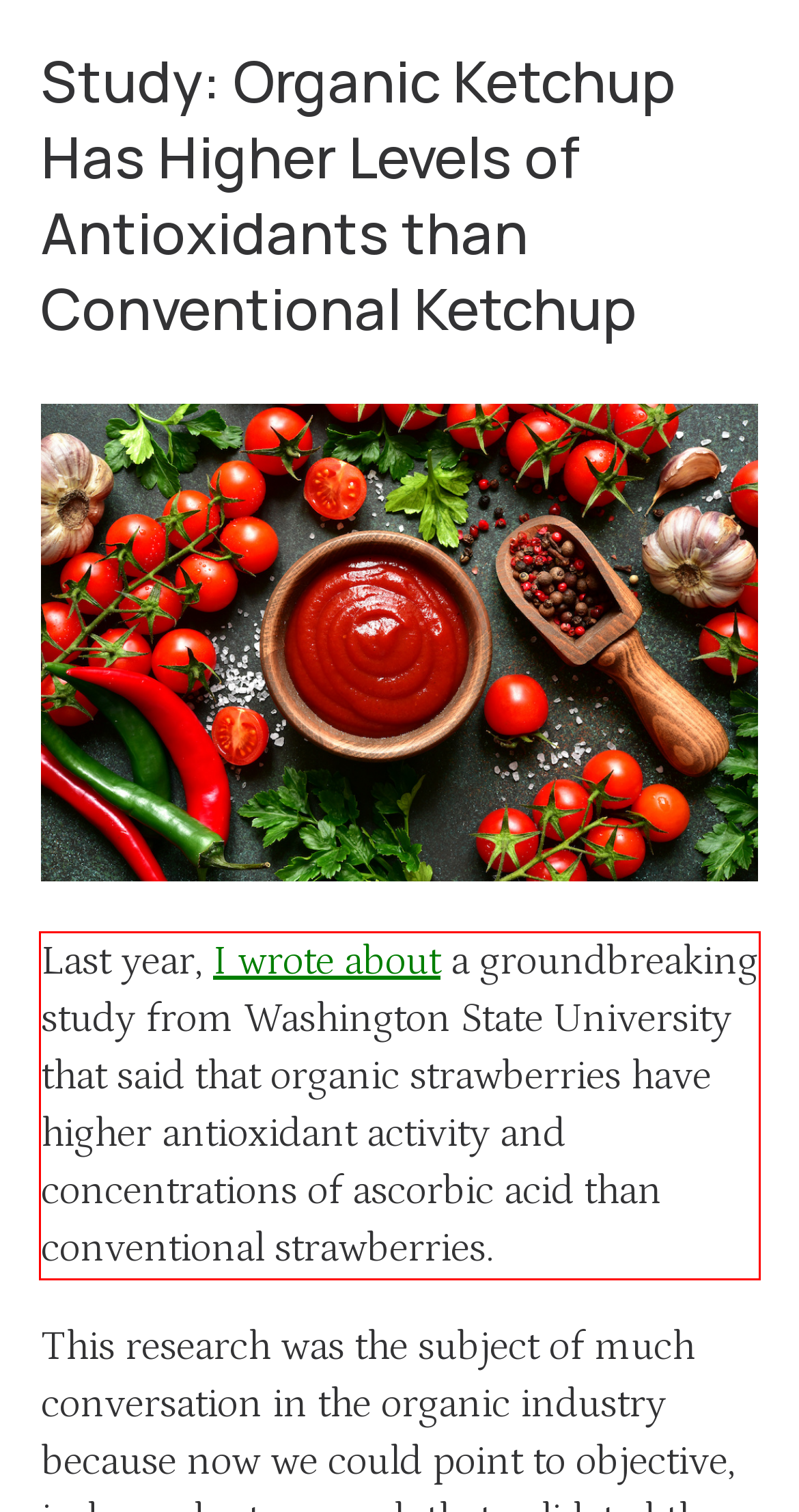Identify and transcribe the text content enclosed by the red bounding box in the given screenshot.

Last year, I wrote about a groundbreaking study from Washington State University that said that organic strawberries have higher antioxidant activity and concentrations of ascorbic acid than conventional strawberries.